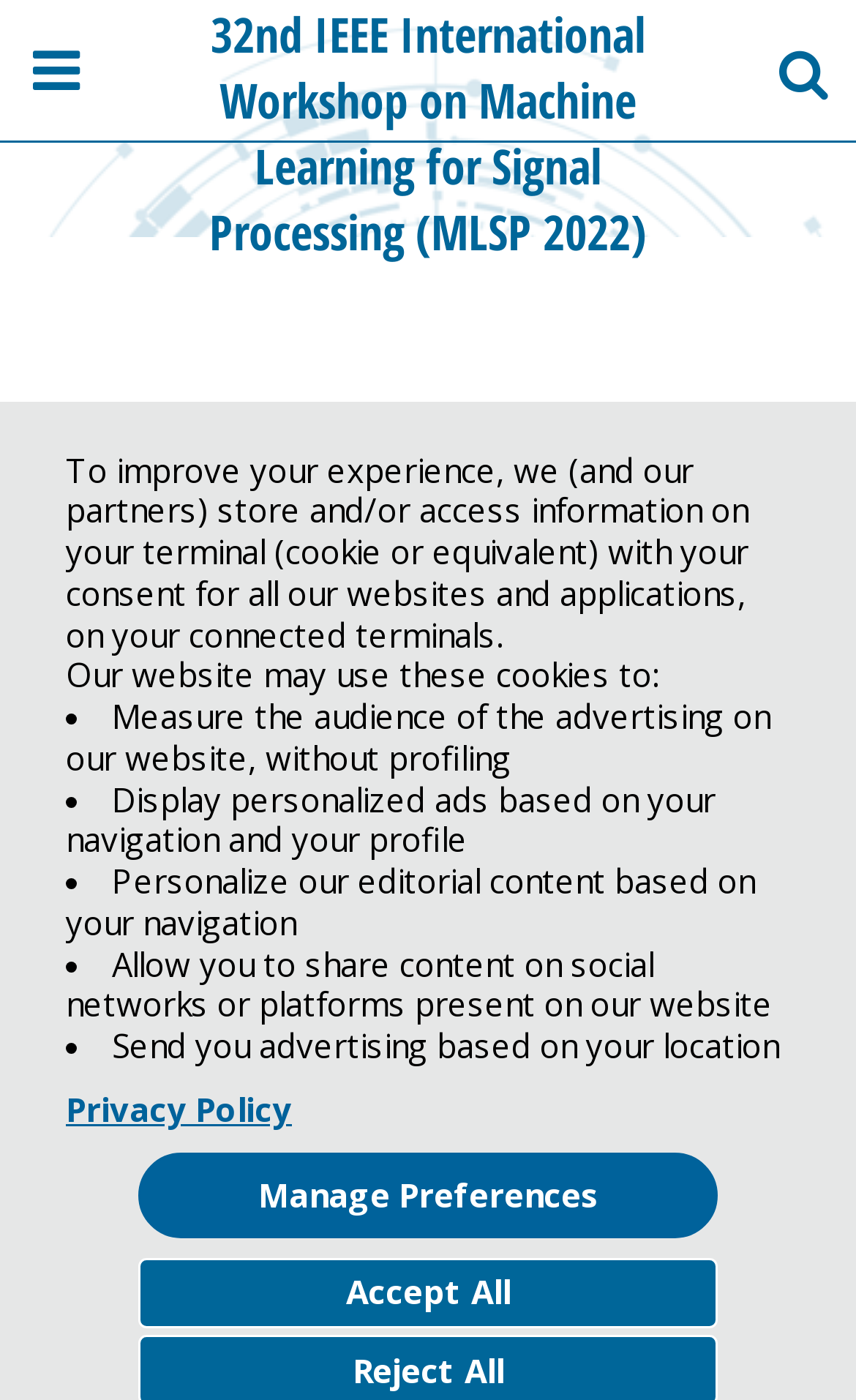Find the bounding box of the web element that fits this description: "MENU".

[0.038, 0.031, 0.1, 0.071]